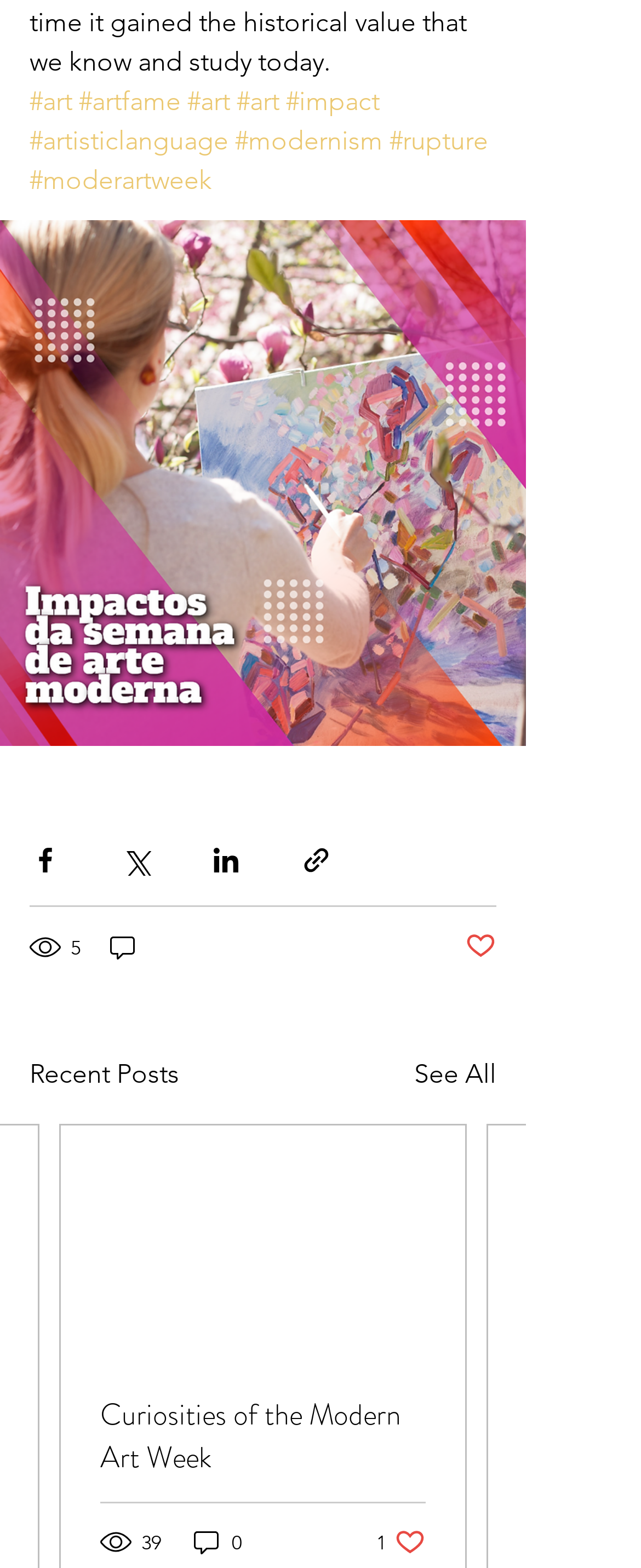Using the element description provided, determine the bounding box coordinates in the format (top-left x, top-left y, bottom-right x, bottom-right y). Ensure that all values are floating point numbers between 0 and 1. Element description: aria-label="Share via link"

[0.328, 0.539, 0.377, 0.559]